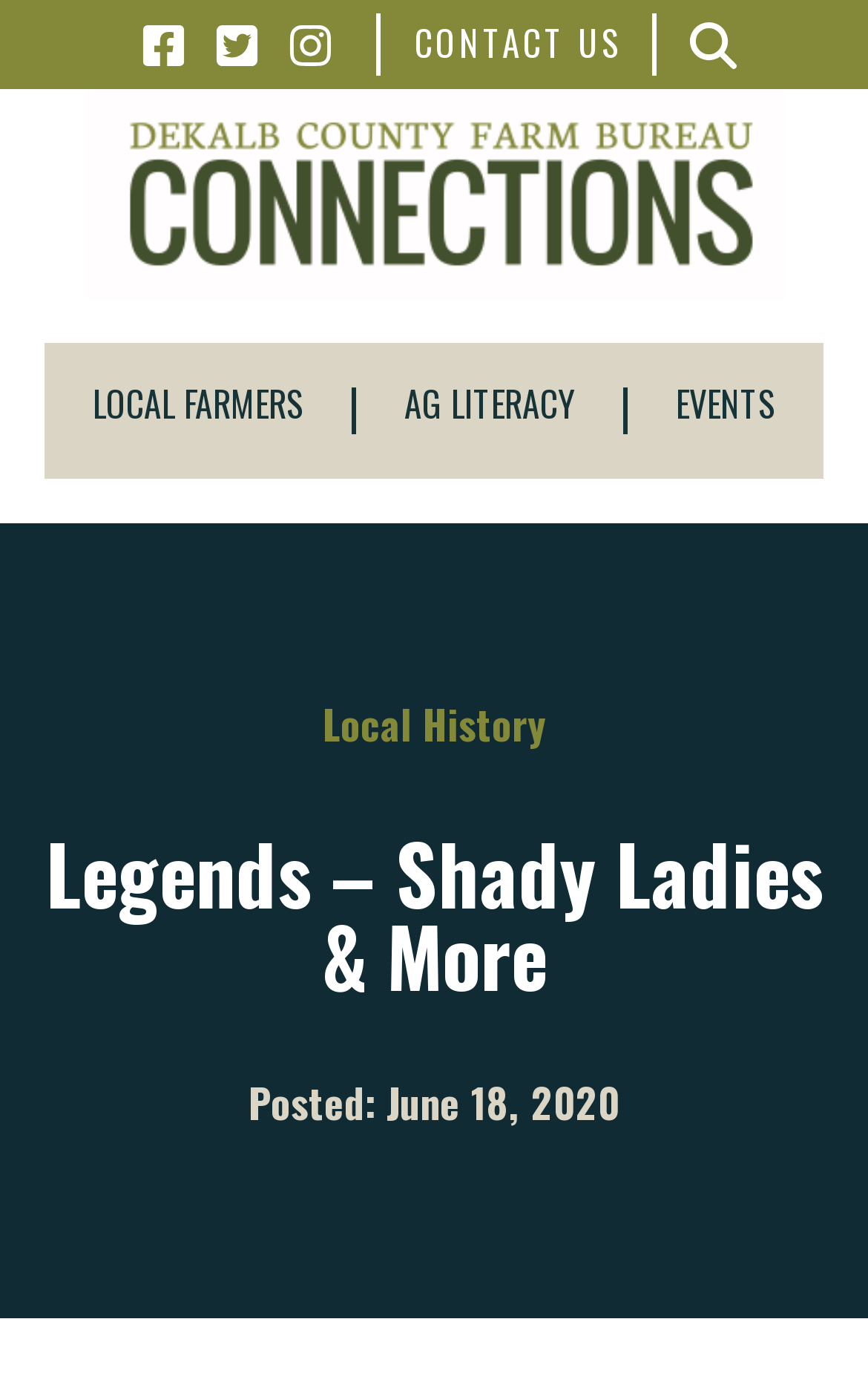Using the provided element description: "parent_node: CONTACT US", determine the bounding box coordinates of the corresponding UI element in the screenshot.

[0.15, 0.008, 0.227, 0.056]